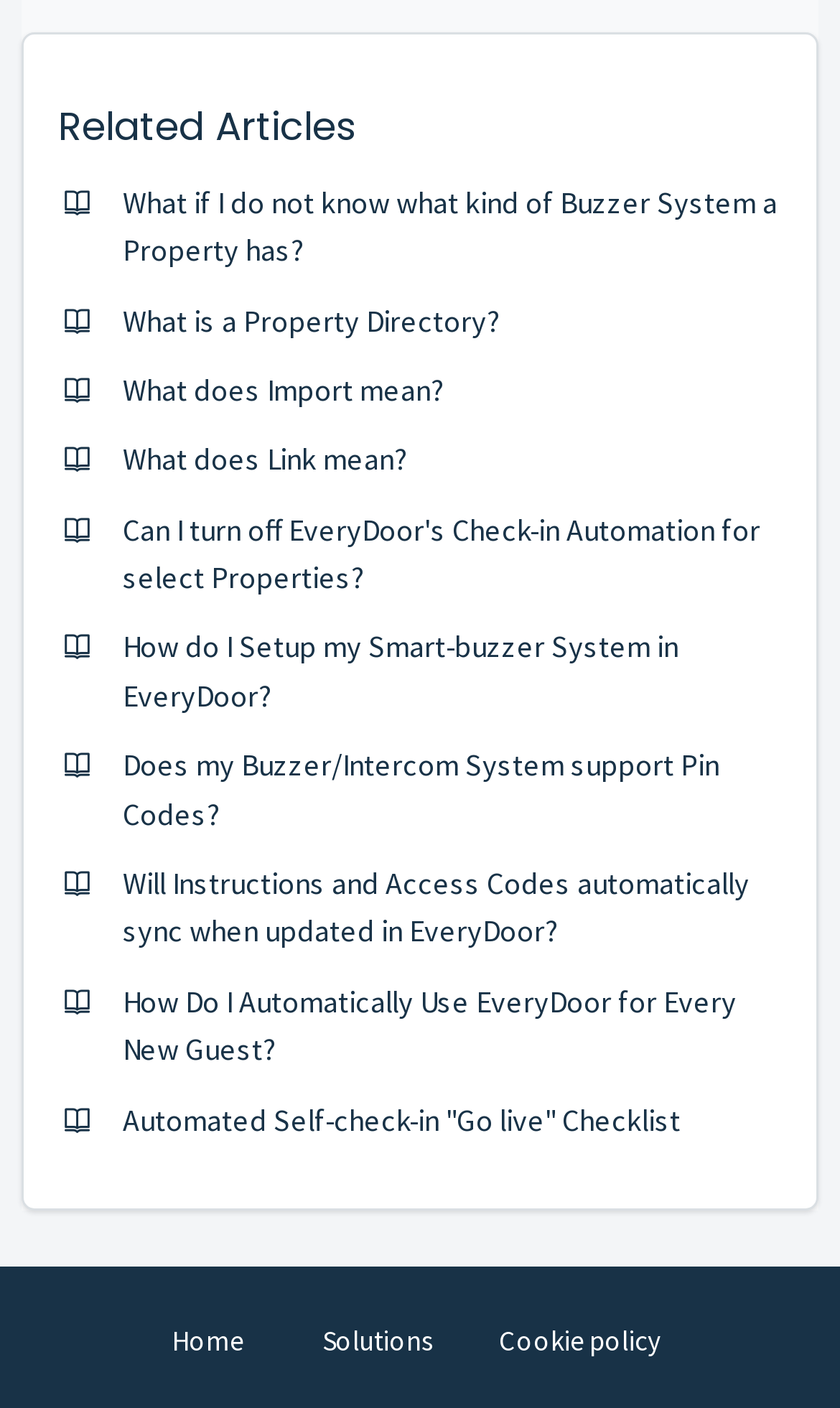Determine the bounding box for the HTML element described here: "Solutions". The coordinates should be given as [left, top, right, bottom] with each number being a float between 0 and 1.

[0.358, 0.935, 0.54, 0.971]